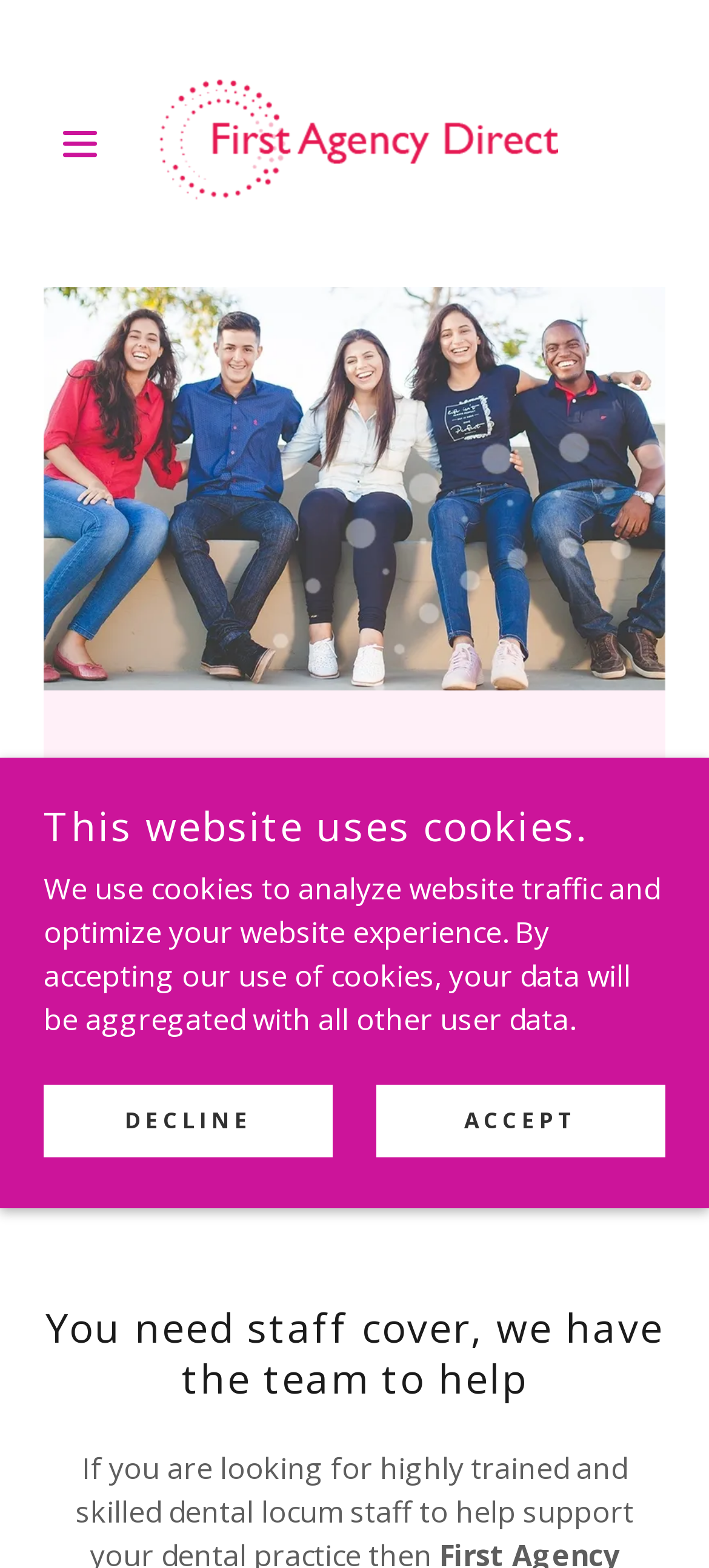What is the company name?
Look at the screenshot and provide an in-depth answer.

The company name can be found in the top-left corner of the webpage, where it is written in a large font size and is also a link. It is also mentioned in the image description.